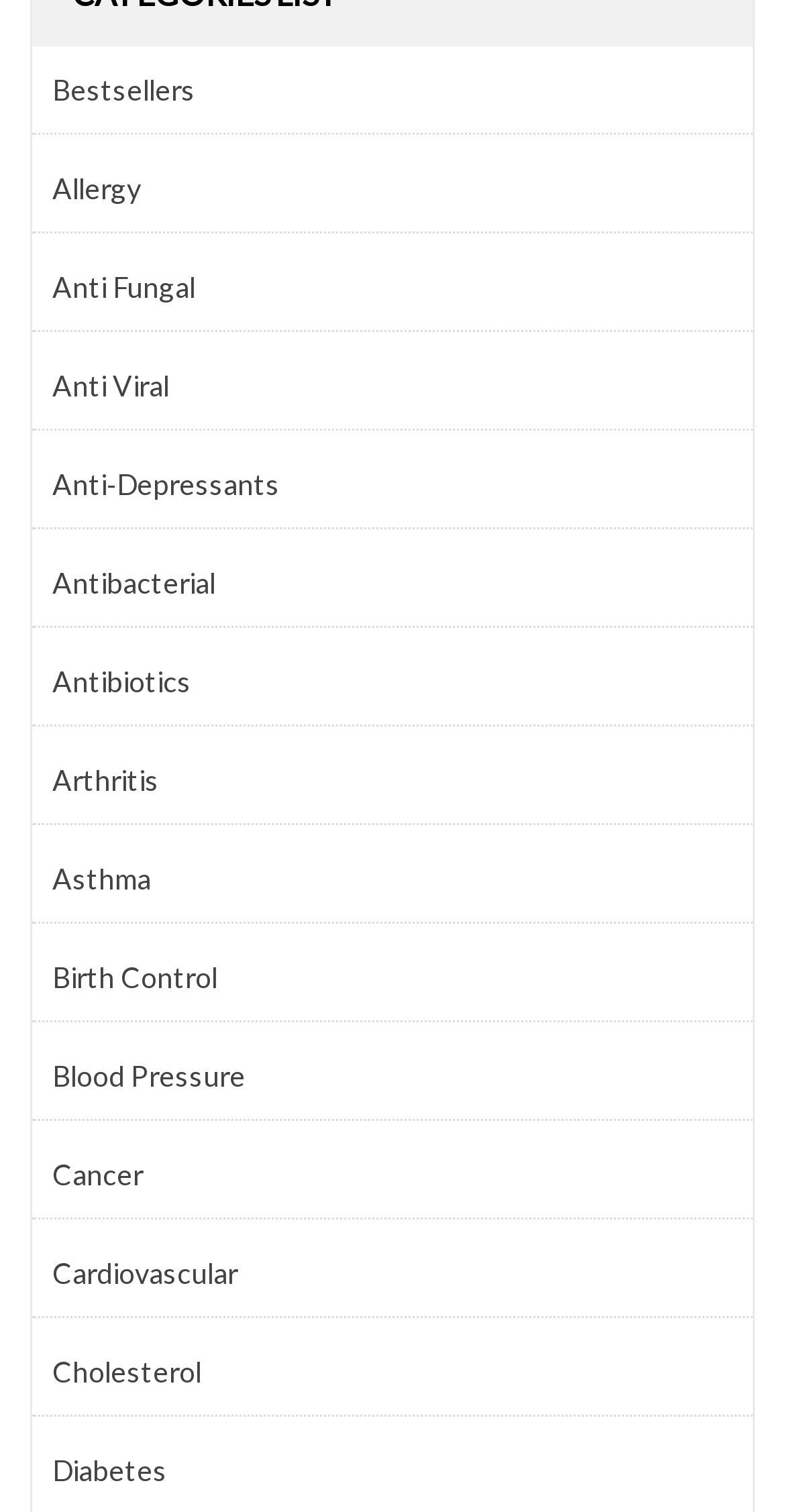Pinpoint the bounding box coordinates of the element to be clicked to execute the instruction: "Learn about Cardiovascular".

[0.067, 0.827, 0.933, 0.857]